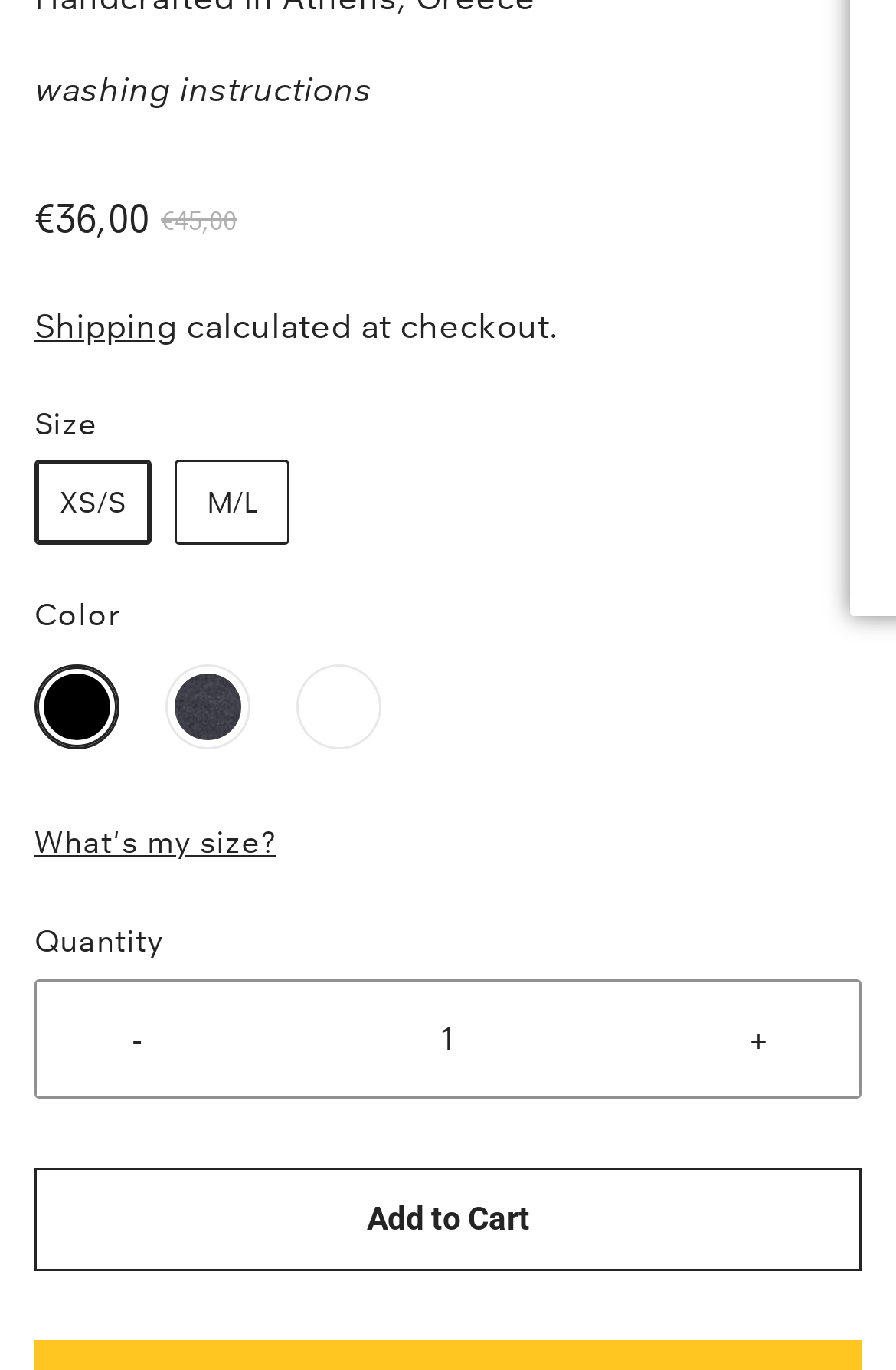Identify the coordinates of the bounding box for the element that must be clicked to accomplish the instruction: "Increase item quantity by one".

[0.736, 0.716, 0.959, 0.8]